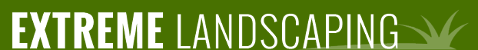What is the city where Extreme Landscaping is based?
Answer briefly with a single word or phrase based on the image.

Myrtle Beach